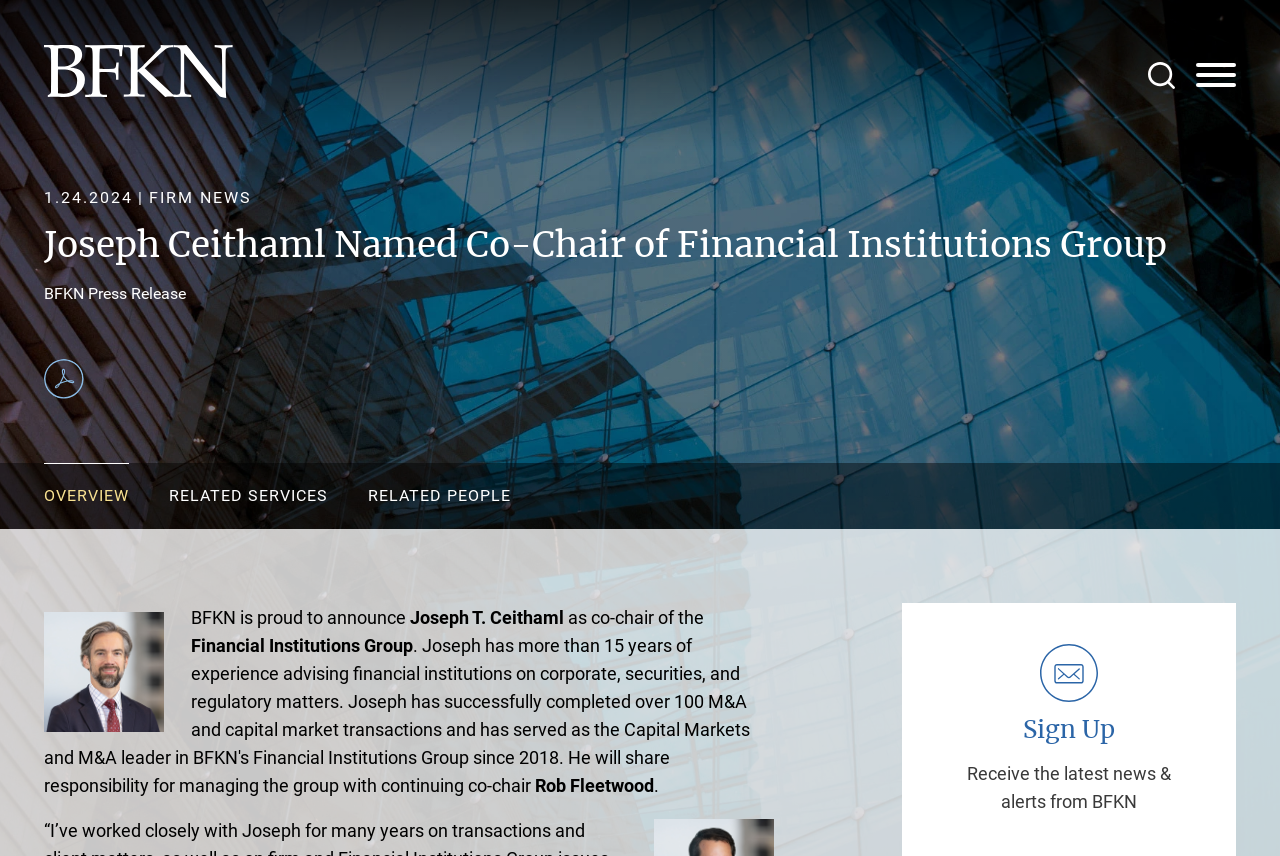What is the name of the law firm?
Observe the image and answer the question with a one-word or short phrase response.

Barack Ferrazzano Kirschbaum & Nagelberg LLP